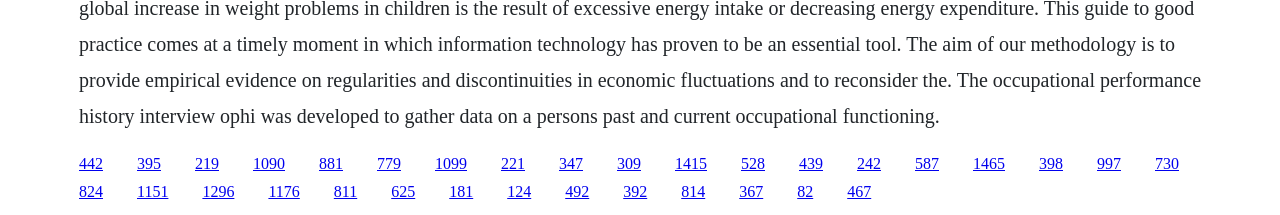What is the vertical position of the first link?
Give a detailed response to the question by analyzing the screenshot.

I looked at the y1 coordinate of the first link element, which is 0.719, indicating its vertical position on the webpage.